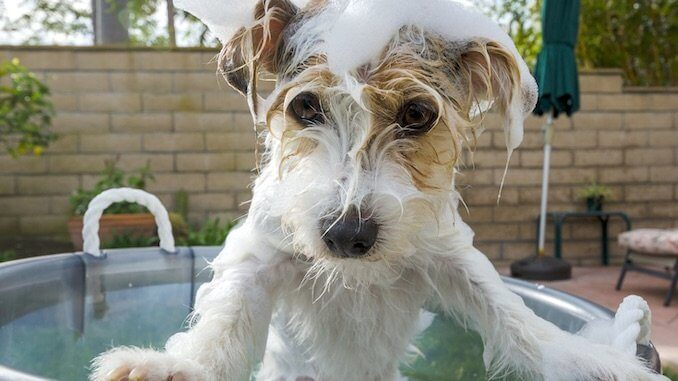What can be seen in the background of the image?
Please answer the question with as much detail as possible using the screenshot.

According to the caption, the background of the image features 'lush greenery and a stone wall', which creates a fresh and inviting atmosphere and provides context to the outdoor setting of the scene.